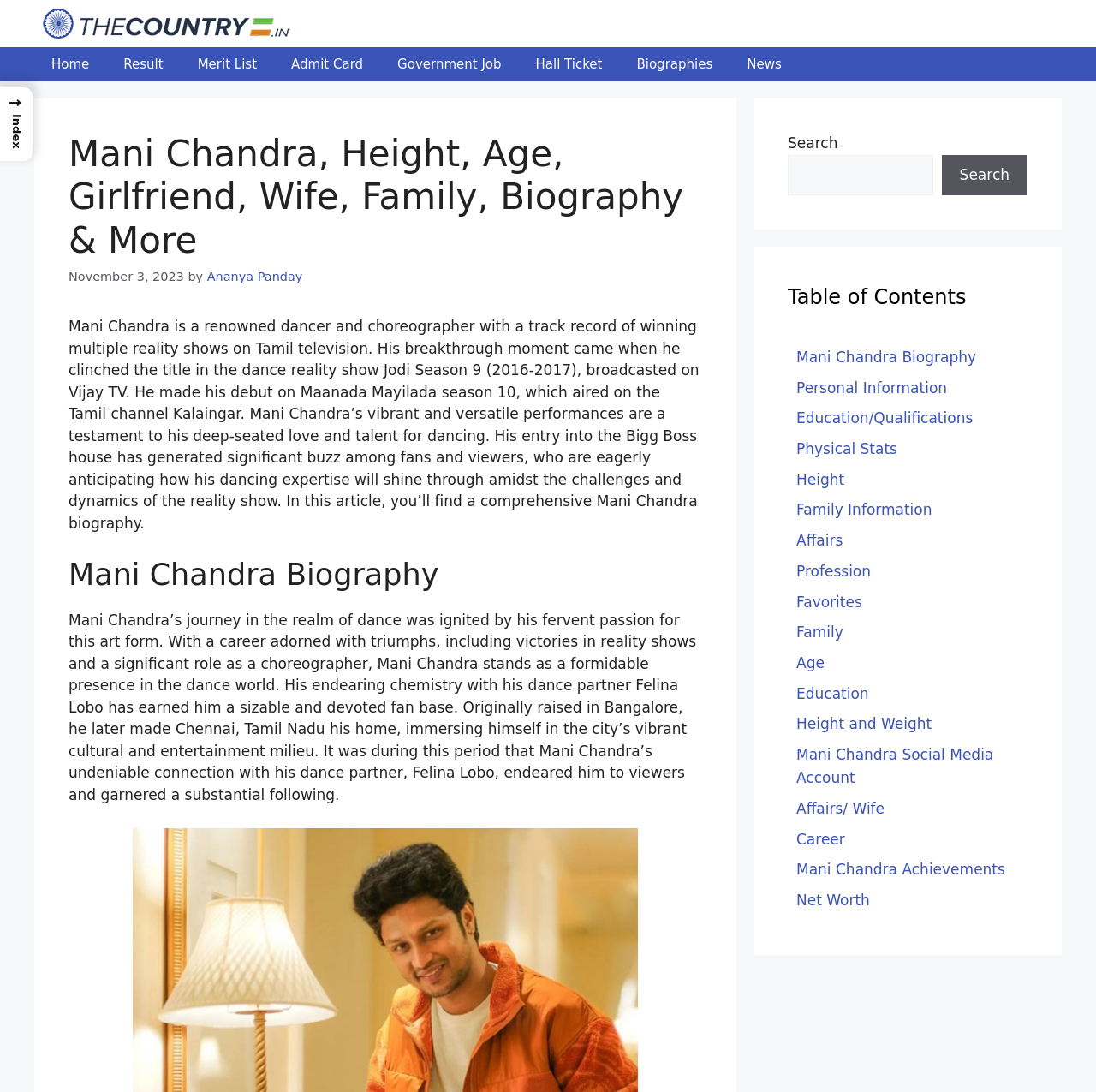Where was Mani Chandra originally raised?
Please provide a comprehensive answer based on the contents of the image.

The webpage mentions that Mani Chandra was originally raised in Bangalore, but later made Chennai, Tamil Nadu his home, immersing himself in the city's vibrant cultural and entertainment milieu.